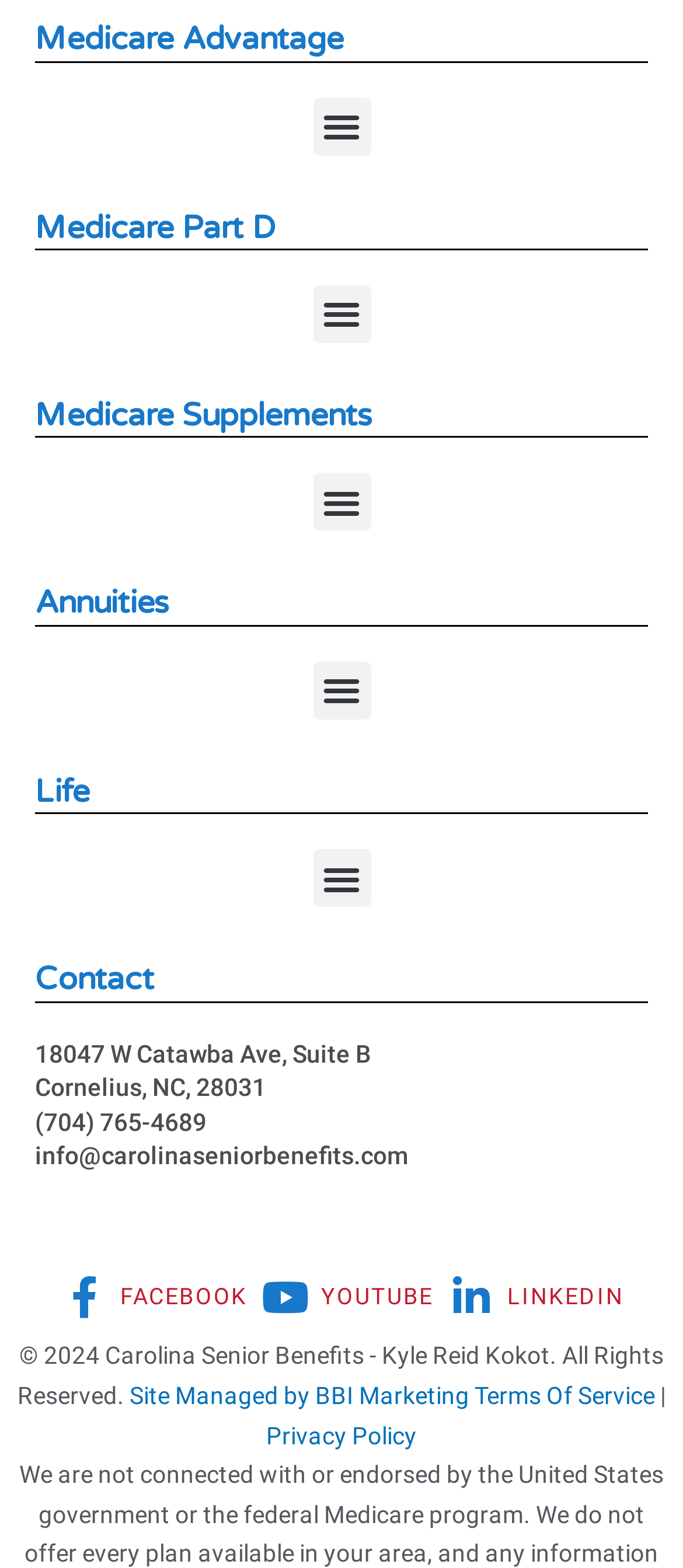Identify the bounding box for the given UI element using the description provided. Coordinates should be in the format (top-left x, top-left y, bottom-right x, bottom-right y) and must be between 0 and 1. Here is the description: Privacy Policy

[0.39, 0.906, 0.61, 0.924]